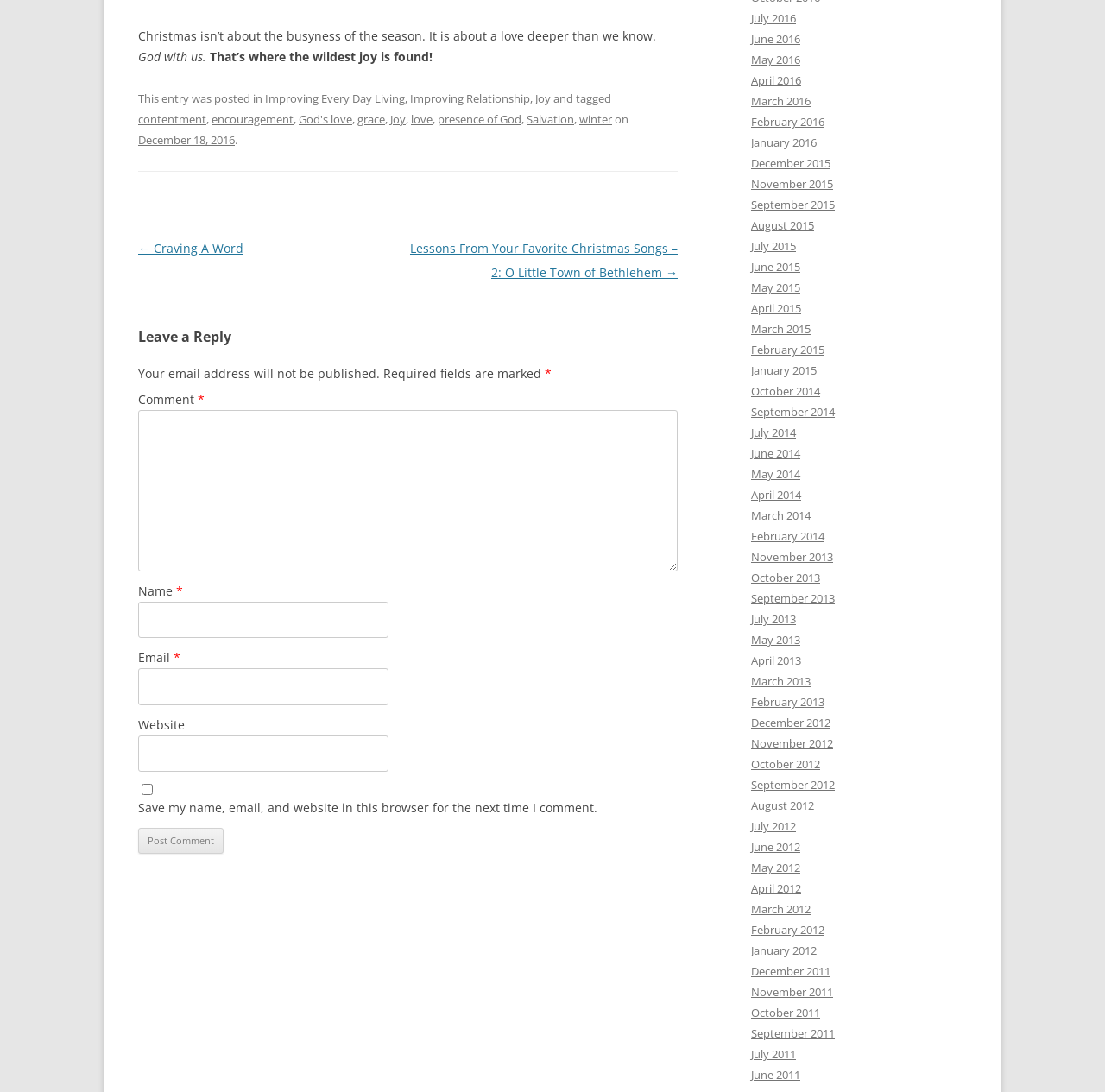Could you locate the bounding box coordinates for the section that should be clicked to accomplish this task: "Enter your comment in the 'Comment' field".

[0.125, 0.376, 0.613, 0.523]